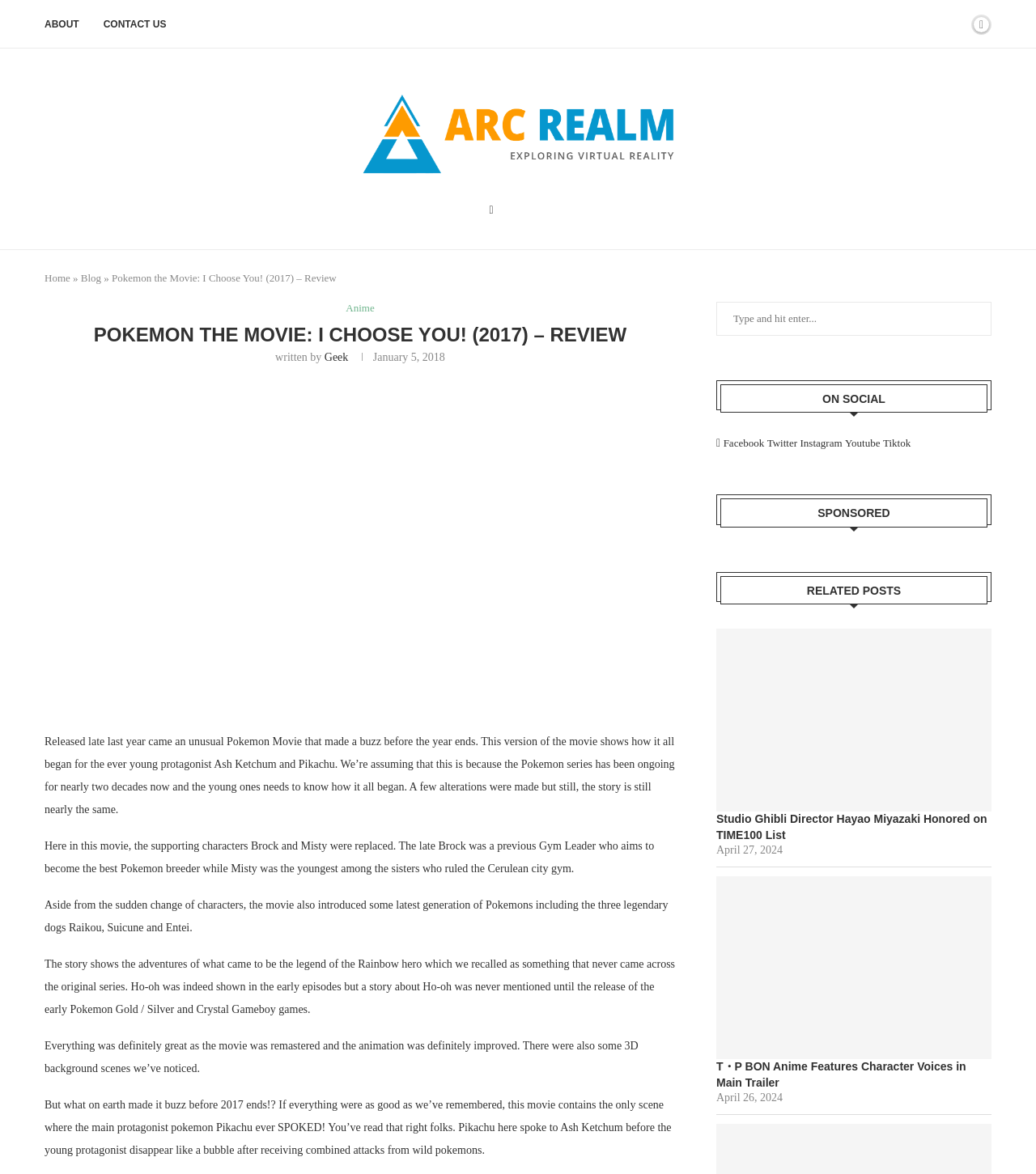Please specify the bounding box coordinates of the element that should be clicked to execute the given instruction: 'Read the article about short hairstyles for long faces'. Ensure the coordinates are four float numbers between 0 and 1, expressed as [left, top, right, bottom].

None